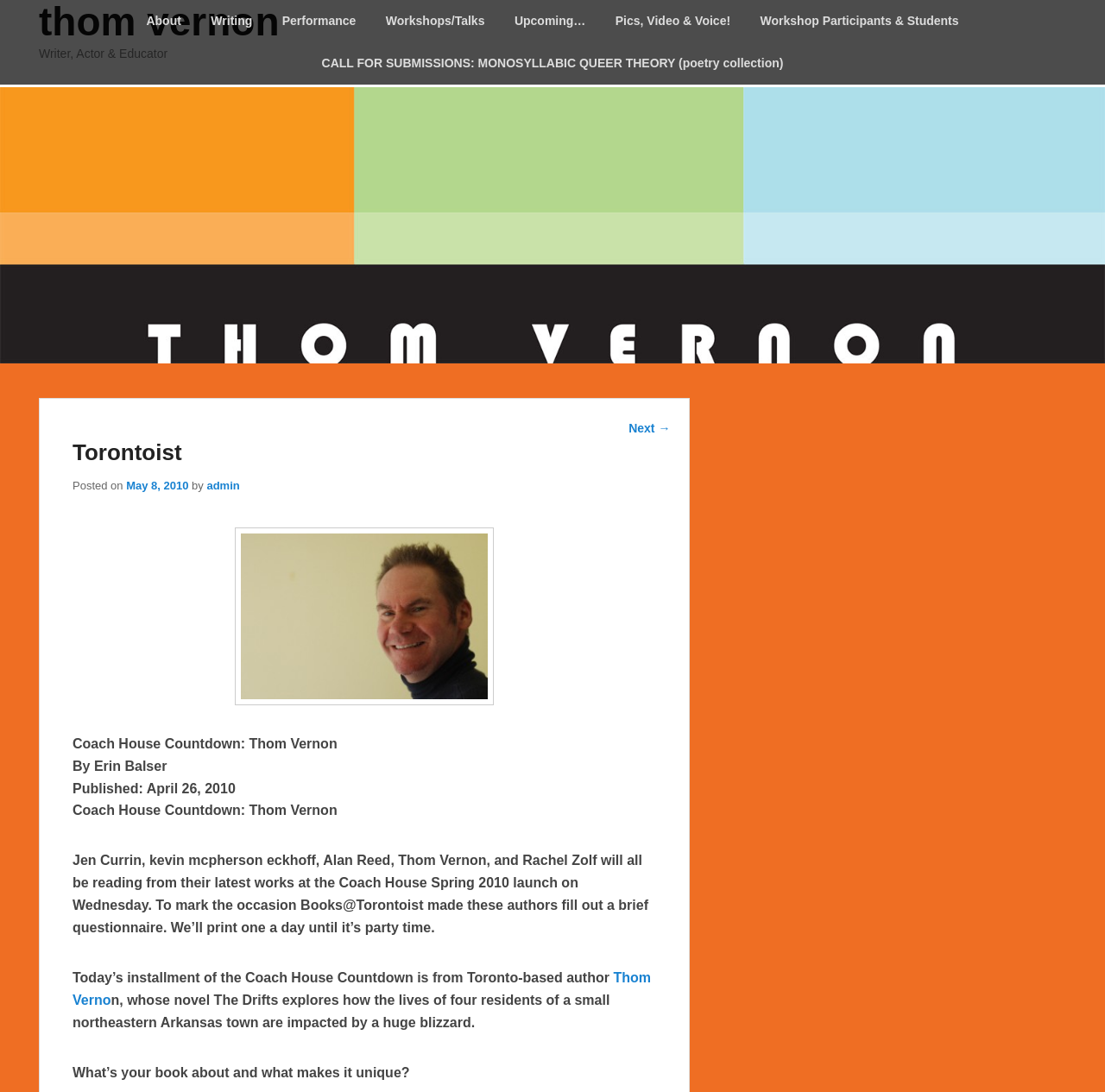Based on the image, provide a detailed and complete answer to the question: 
What is the date of the Coach House Spring 2010 launch?

From the static text '...at the Coach House Spring 2010 launch on Wednesday.' located at [0.066, 0.781, 0.587, 0.856], we can infer that the date of the Coach House Spring 2010 launch is Wednesday.